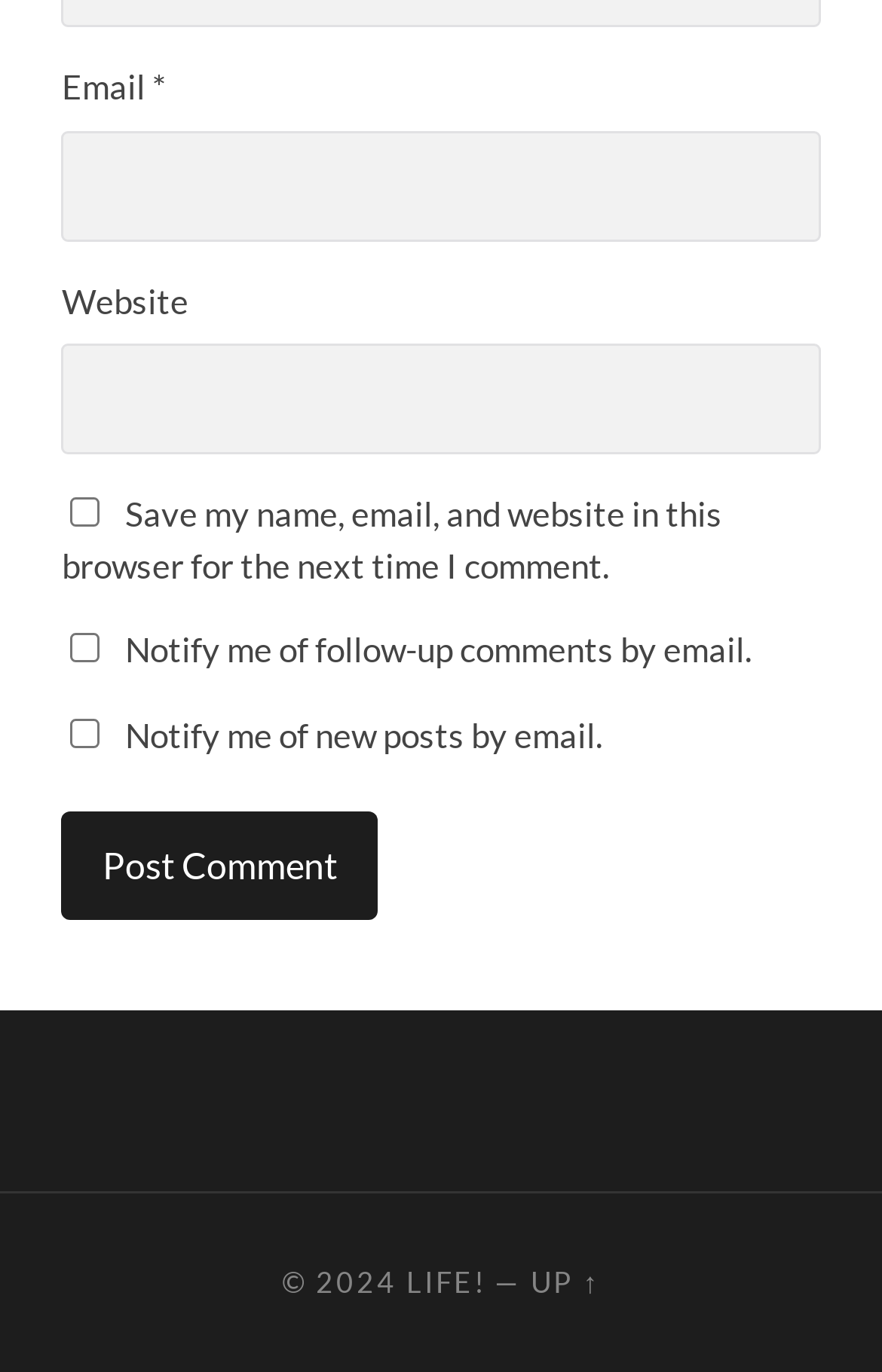Please identify the bounding box coordinates of the clickable area that will fulfill the following instruction: "Input website URL". The coordinates should be in the format of four float numbers between 0 and 1, i.e., [left, top, right, bottom].

[0.07, 0.251, 0.93, 0.332]